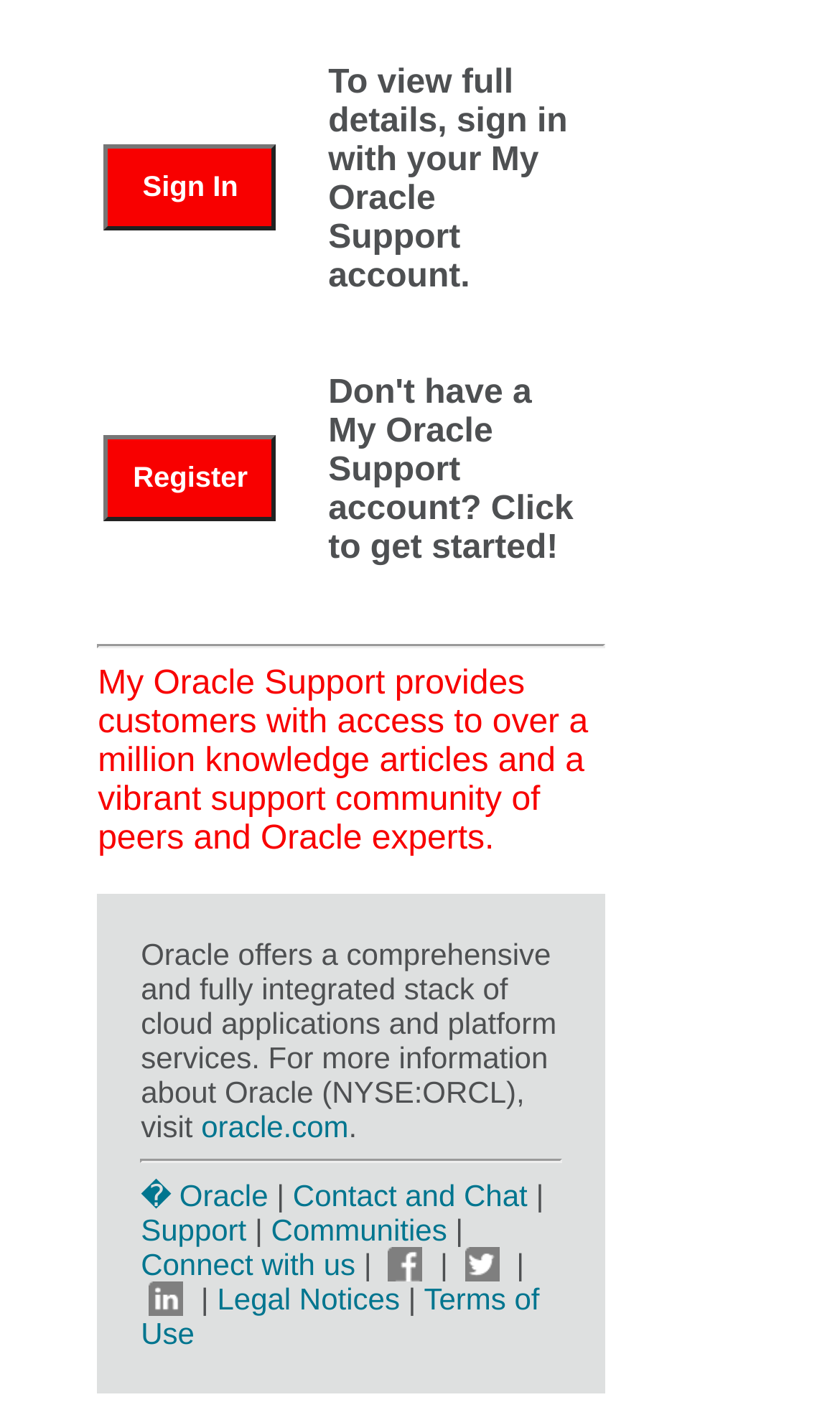Please find the bounding box coordinates of the section that needs to be clicked to achieve this instruction: "Sign in with your My Oracle Support account".

[0.124, 0.101, 0.329, 0.162]